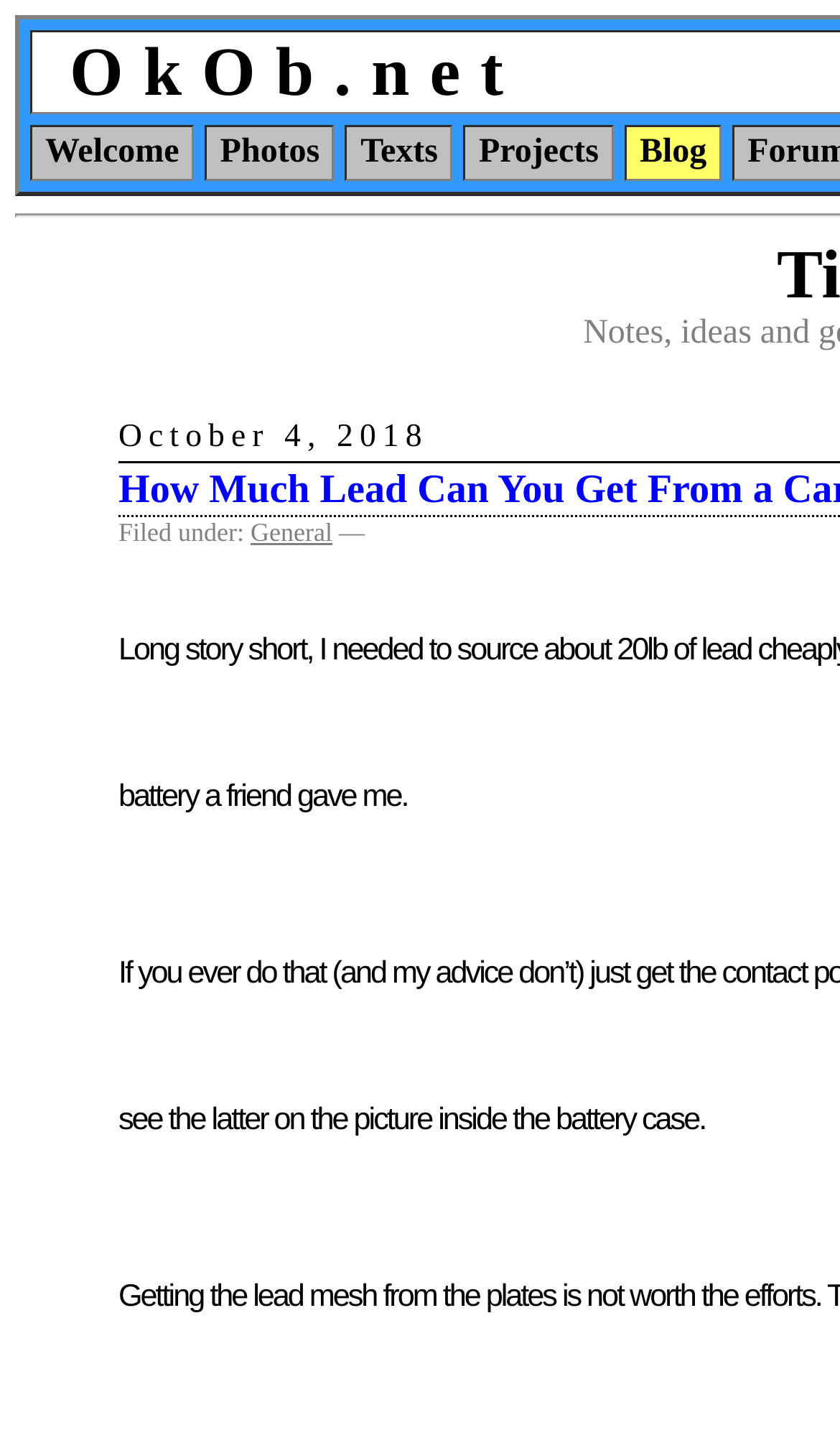How many text elements are in the top section?
Look at the screenshot and give a one-word or phrase answer.

5